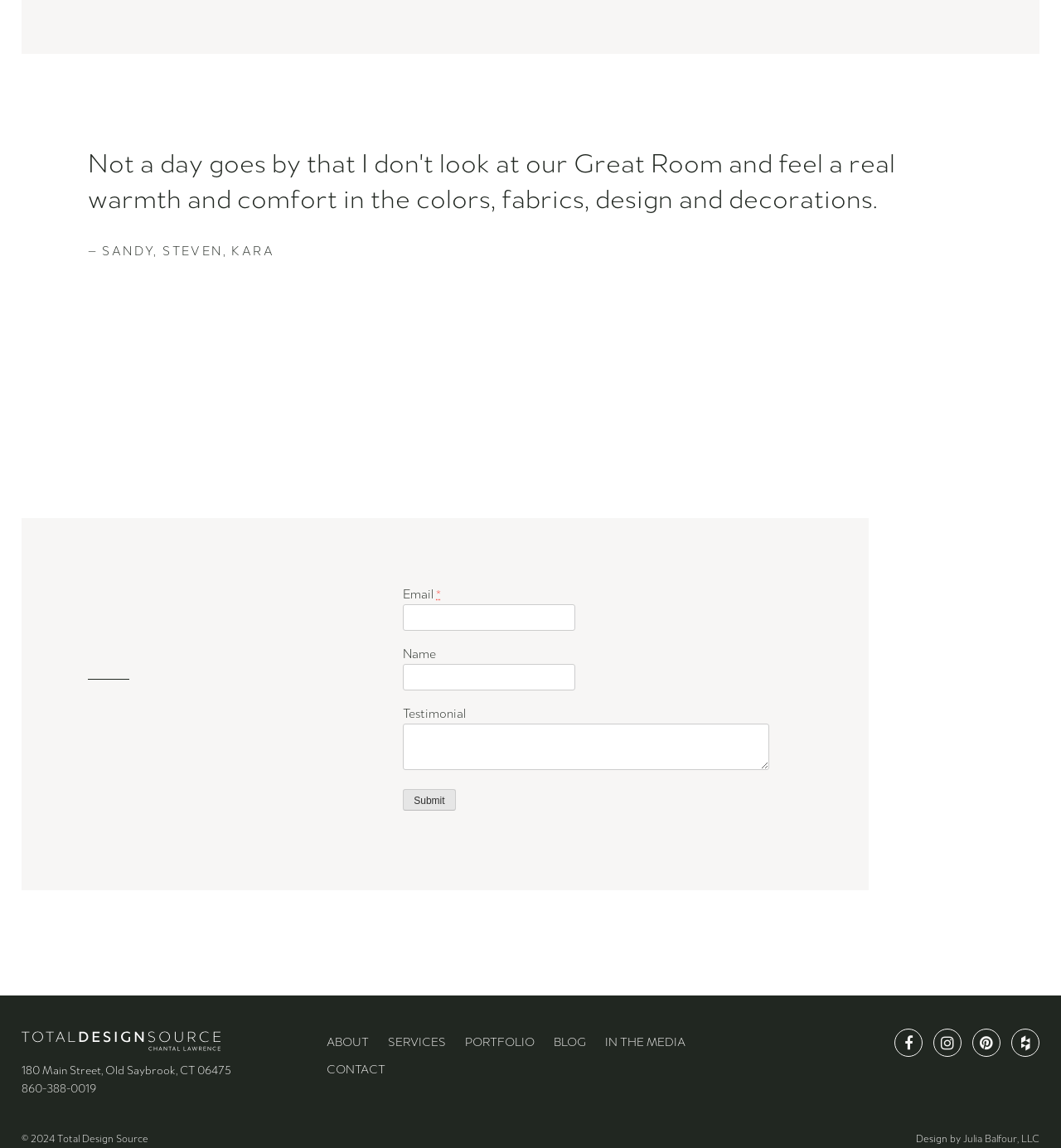What is the address of the company?
Give a detailed explanation using the information visible in the image.

The company address can be found at the bottom of the webpage, where it says '180 Main Street, Old Saybrook, CT 06475'.